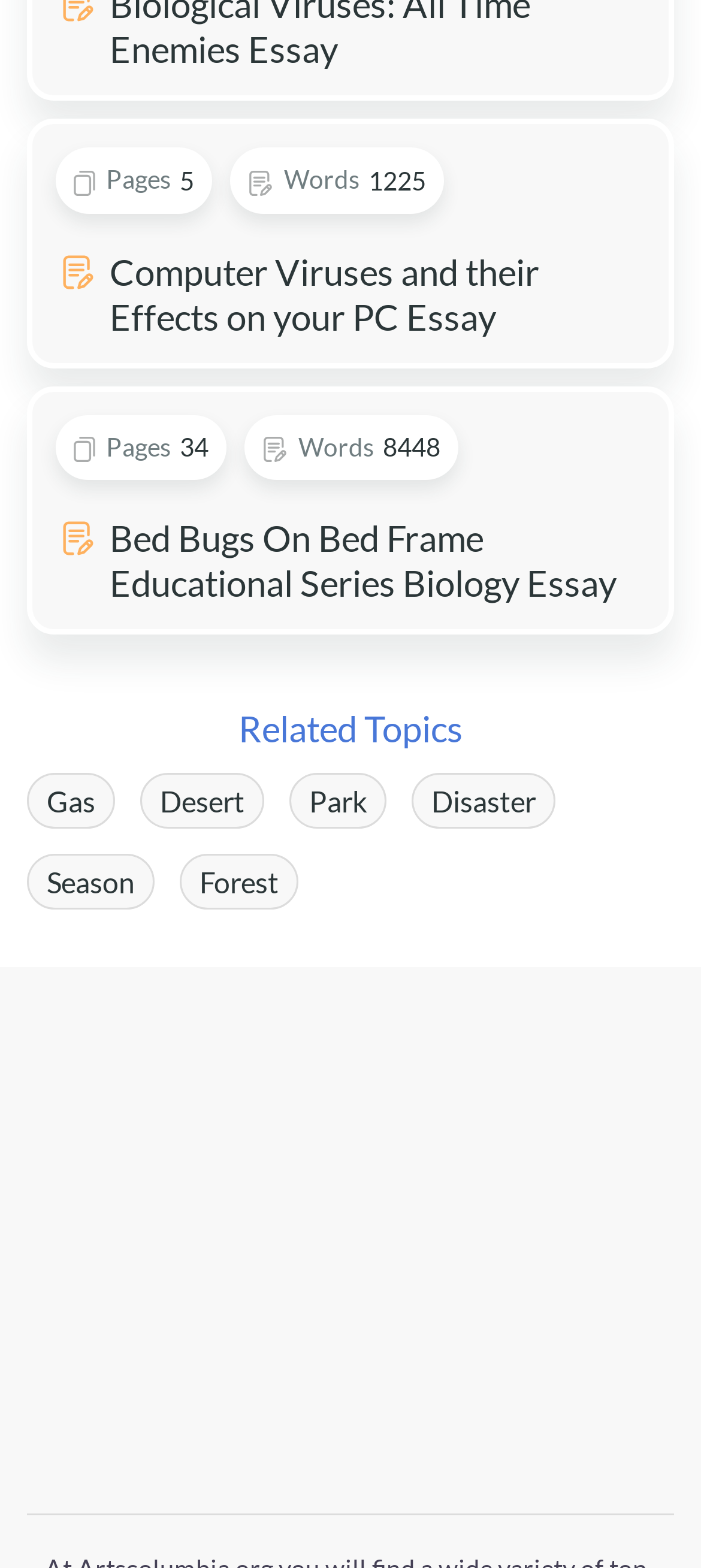Please answer the following question using a single word or phrase: What is the category of the links below 'Related Topics'?

Places